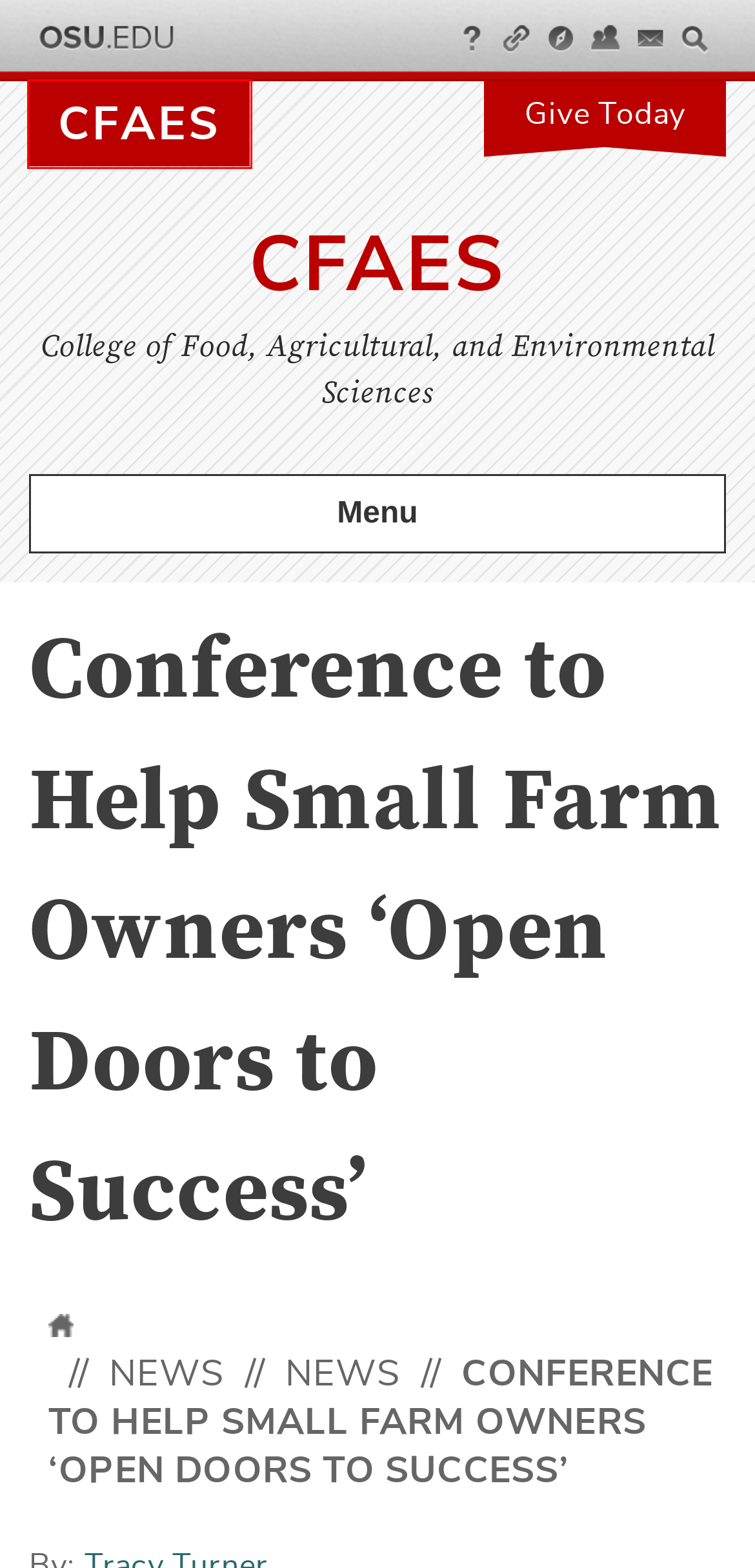Consider the screenshot of a webpage with a red bounding box and select the webpage description that best describes the new page that appears after clicking the element inside the red box. Here are the candidates:
A. Contact Us | CFAES
B. Home | Information Technology Services
C. Home | Clinton
D. Buckeye Link
E. Diversity, Equity & Inclusion Home | Office of Diversity, Equity, and Inclusion
F. Home | CFAES
G. Home | OSU Extension
H. Microsoft 365 | Office of Technology and Digital Innovation

F